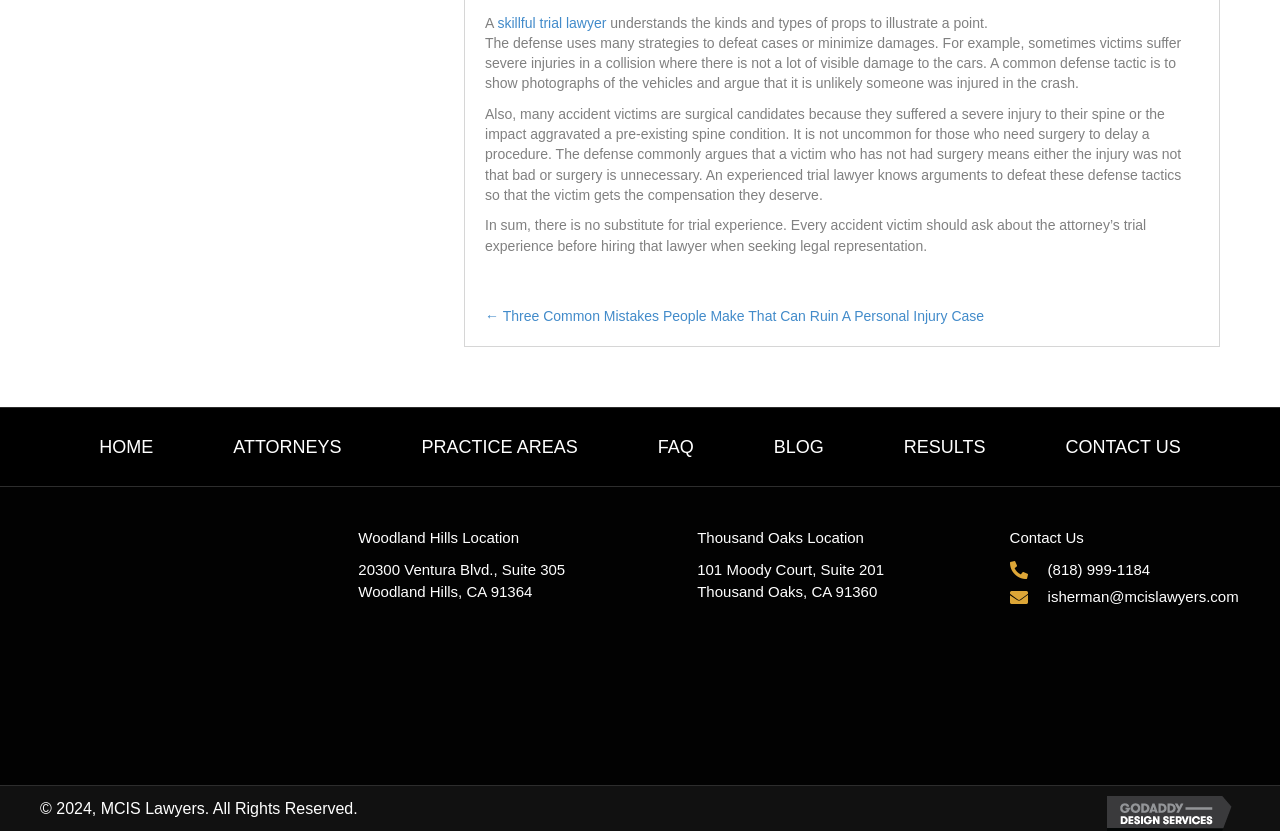What is the address of the Woodland Hills location?
Refer to the image and provide a thorough answer to the question.

The address of the Woodland Hills location can be found in the middle of the webpage, under the 'Woodland Hills Location' heading, where it is written '20300 Ventura Blvd., Suite 305 Woodland Hills, CA 91364'.